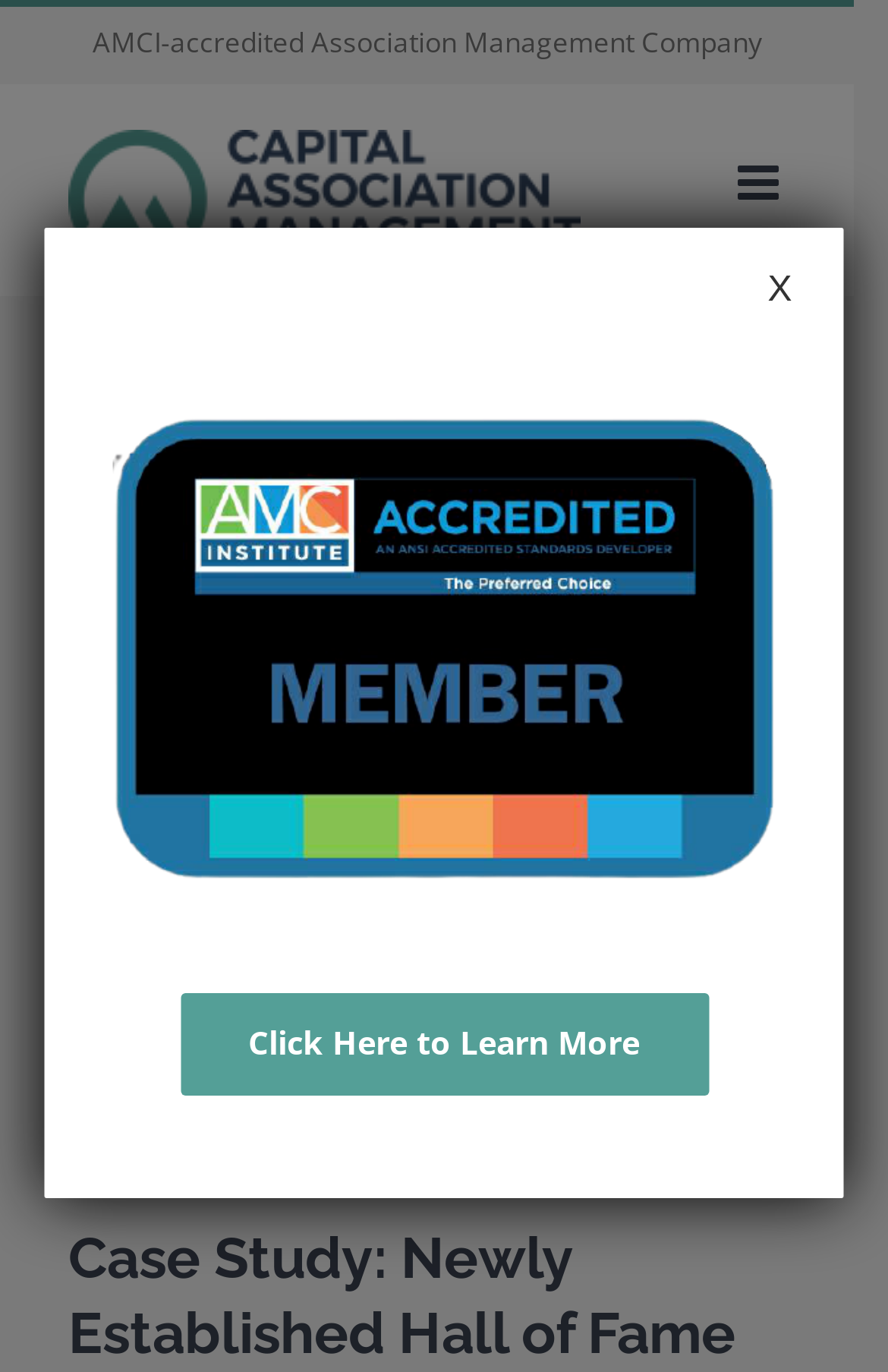What is the purpose of the Hall of Fame?
Could you please answer the question thoroughly and with as much detail as possible?

From the meta description, we can understand that the Hall of Fame was created to inspire the membership to engage with the association, which implies that the purpose of the Hall of Fame is to inspire membership.